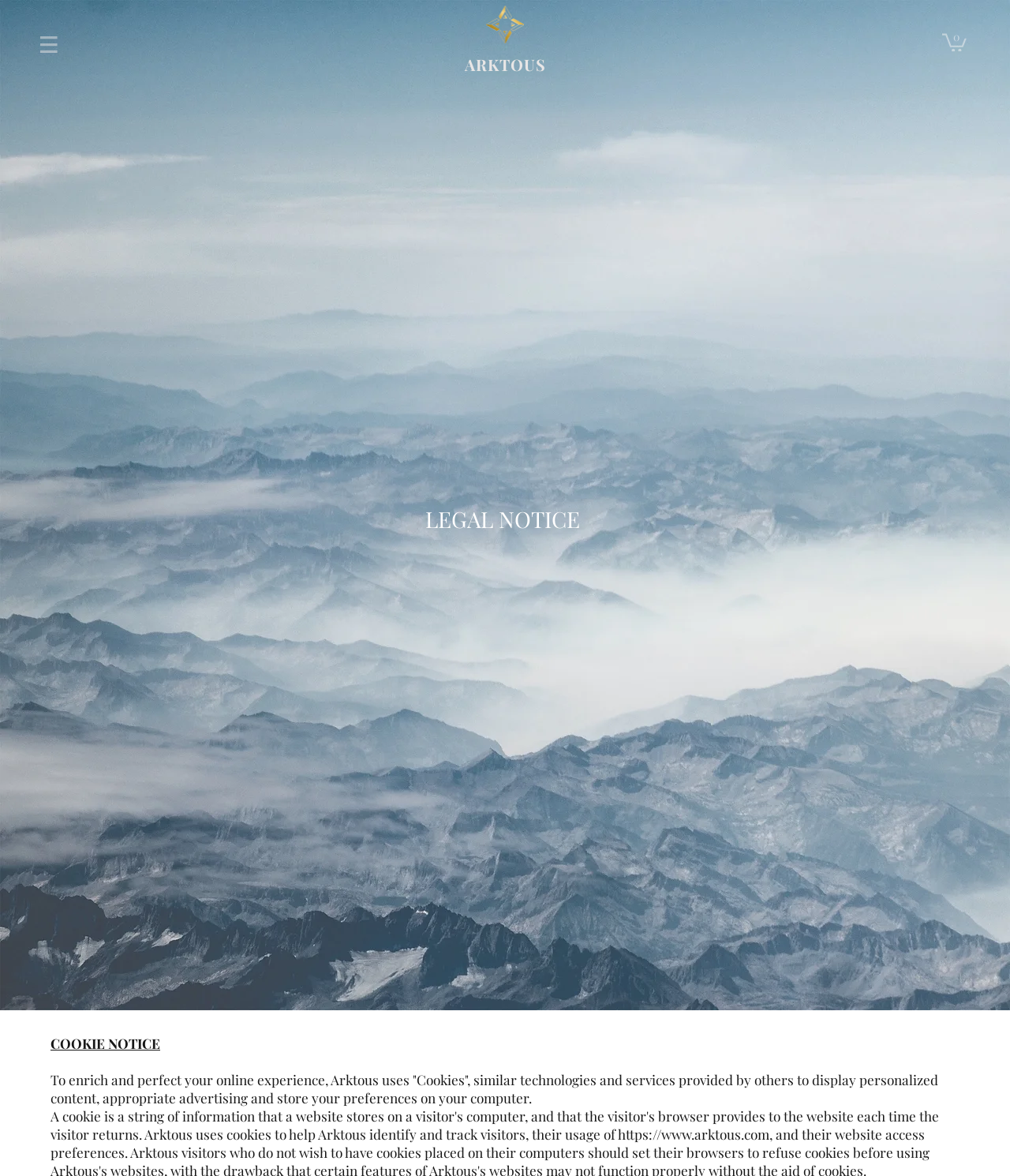What is the name of the website?
Based on the screenshot, answer the question with a single word or phrase.

Arktous